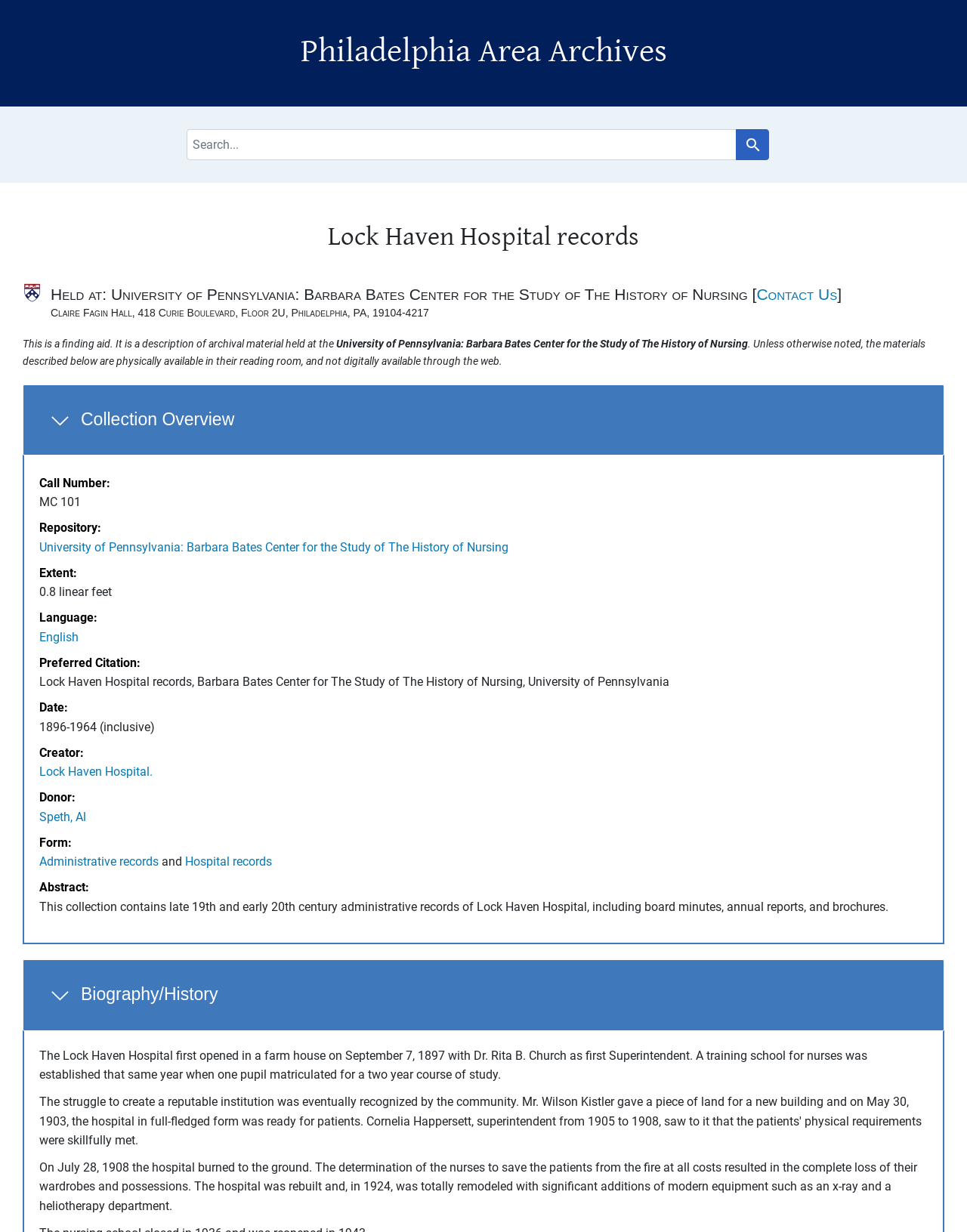Identify the bounding box coordinates of the element that should be clicked to fulfill this task: "Search for Lock Haven Hospital records". The coordinates should be provided as four float numbers between 0 and 1, i.e., [left, top, right, bottom].

[0.193, 0.105, 0.762, 0.13]